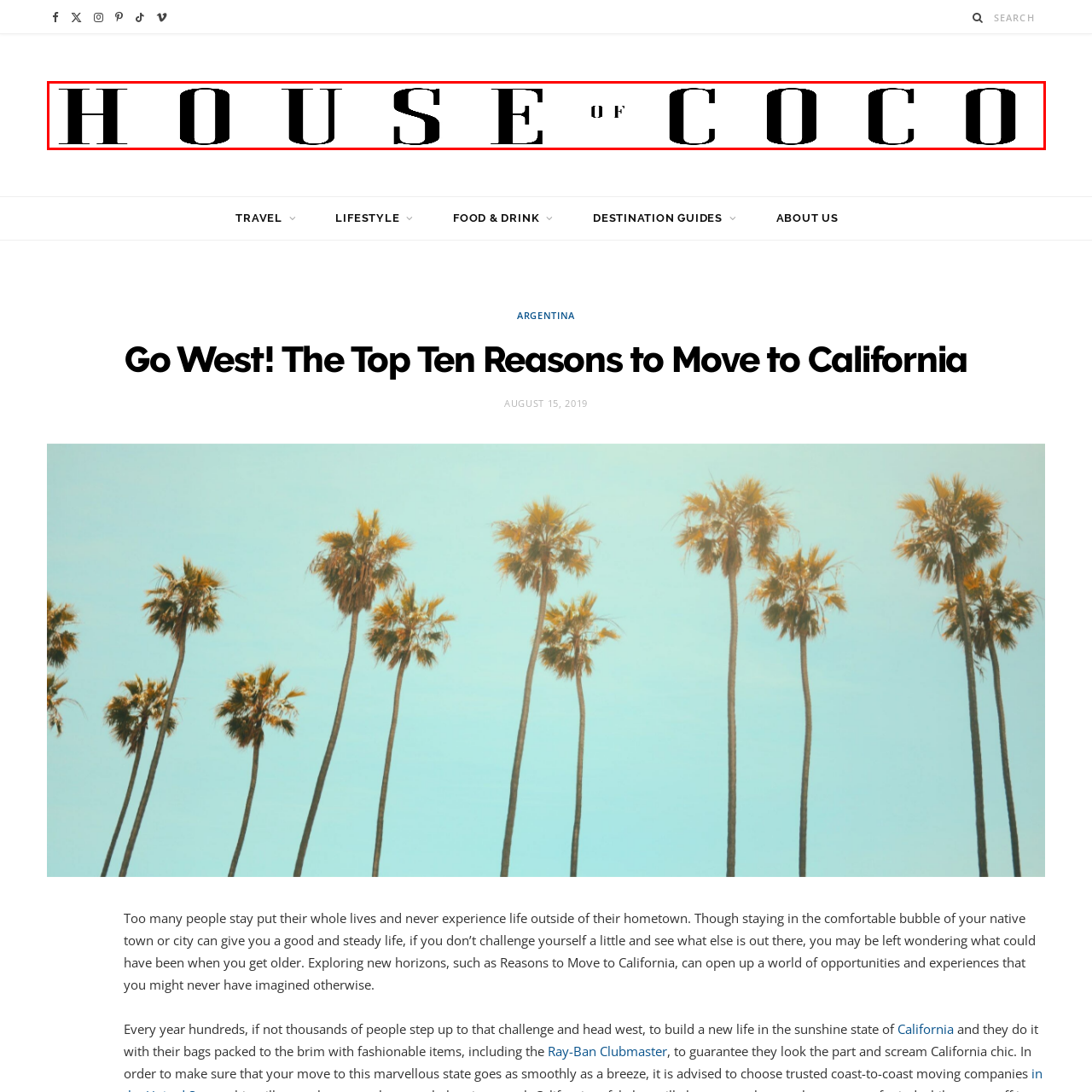What is the focus of the magazine?
Look at the image surrounded by the red border and respond with a one-word or short-phrase answer based on your observation.

Travel, fashion, and cultural exploration